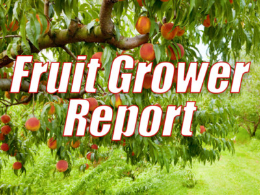What is the purpose of the graphic?
Based on the image, respond with a single word or phrase.

To report on issues relevant to fruit growers